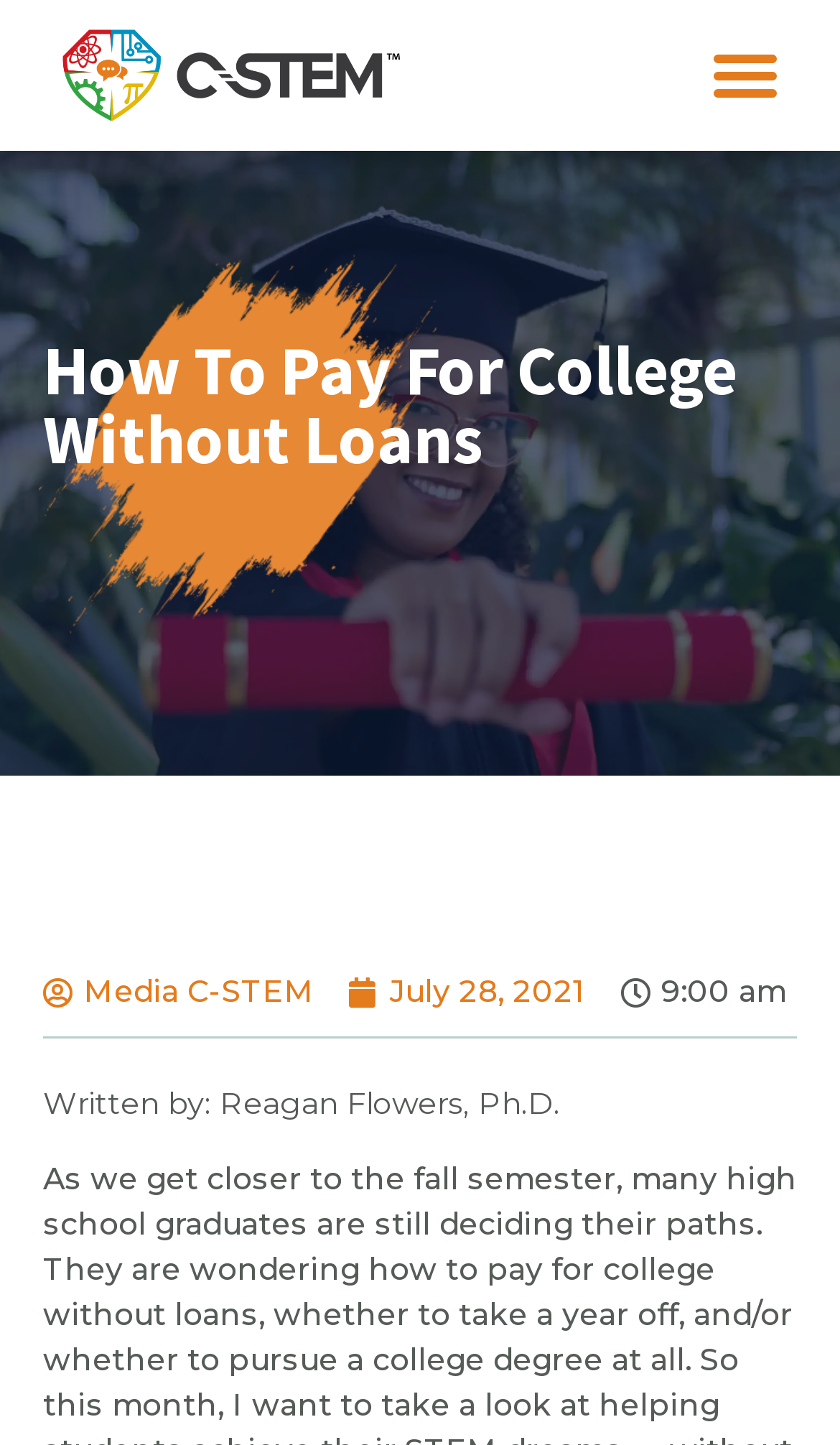Explain in detail what is displayed on the webpage.

The webpage appears to be a newsletter or article page from C-STEM, focusing on the topic "How to Pay for College Without Loans". At the top left, there is a link, and next to it, a menu toggle button is located at the top right corner. 

Below the menu toggle button, a prominent heading "How To Pay For College Without Loans" is displayed, spanning almost the entire width of the page. 

Further down, there are two links, "Media C-STEM" and "July 28, 2021", positioned side by side, with the latter having a nested time element showing the time "9:00 am". 

At the bottom left, a static text "Written by: Reagan Flowers, Ph.D." is displayed, indicating the author of the article.